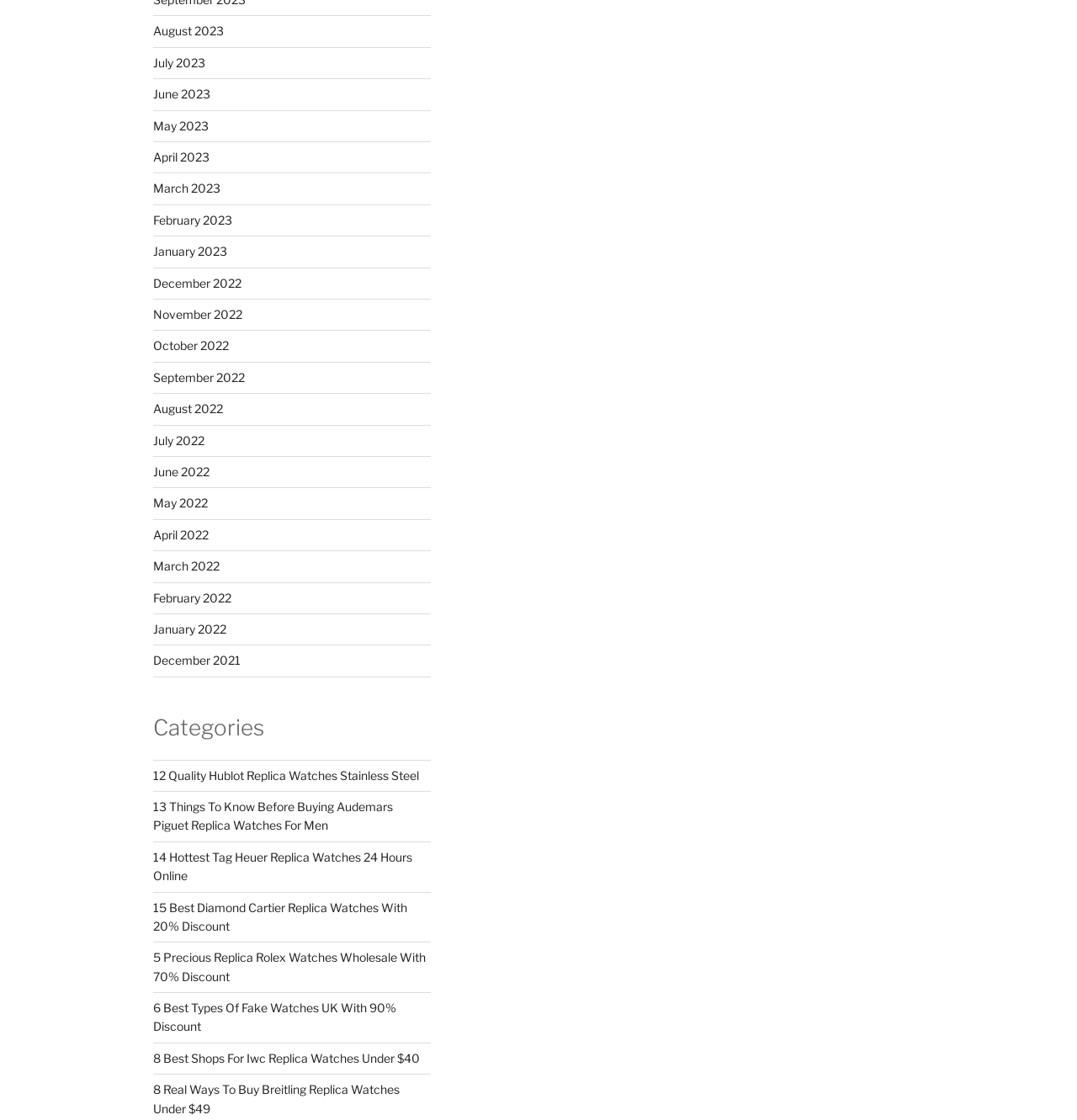Find the bounding box coordinates of the element to click in order to complete the given instruction: "Explore Categories."

[0.142, 0.636, 0.4, 0.663]